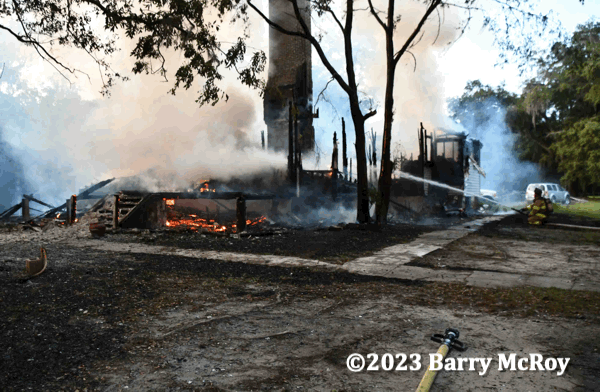Consider the image and give a detailed and elaborate answer to the question: 
What is the year the image was captured?

The year the image was captured is 2023 because the caption explicitly states that the powerful moment was captured by Barry McRoy in 2023.